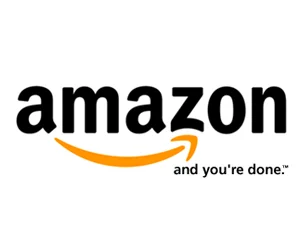What does the logo symbolize?
Please analyze the image and answer the question with as much detail as possible.

The caption explains that the logo's design, featuring an arrow from 'a' to 'z', symbolizes Amazon's wide-ranging selection of products, implying that customers can find everything they need on the platform.